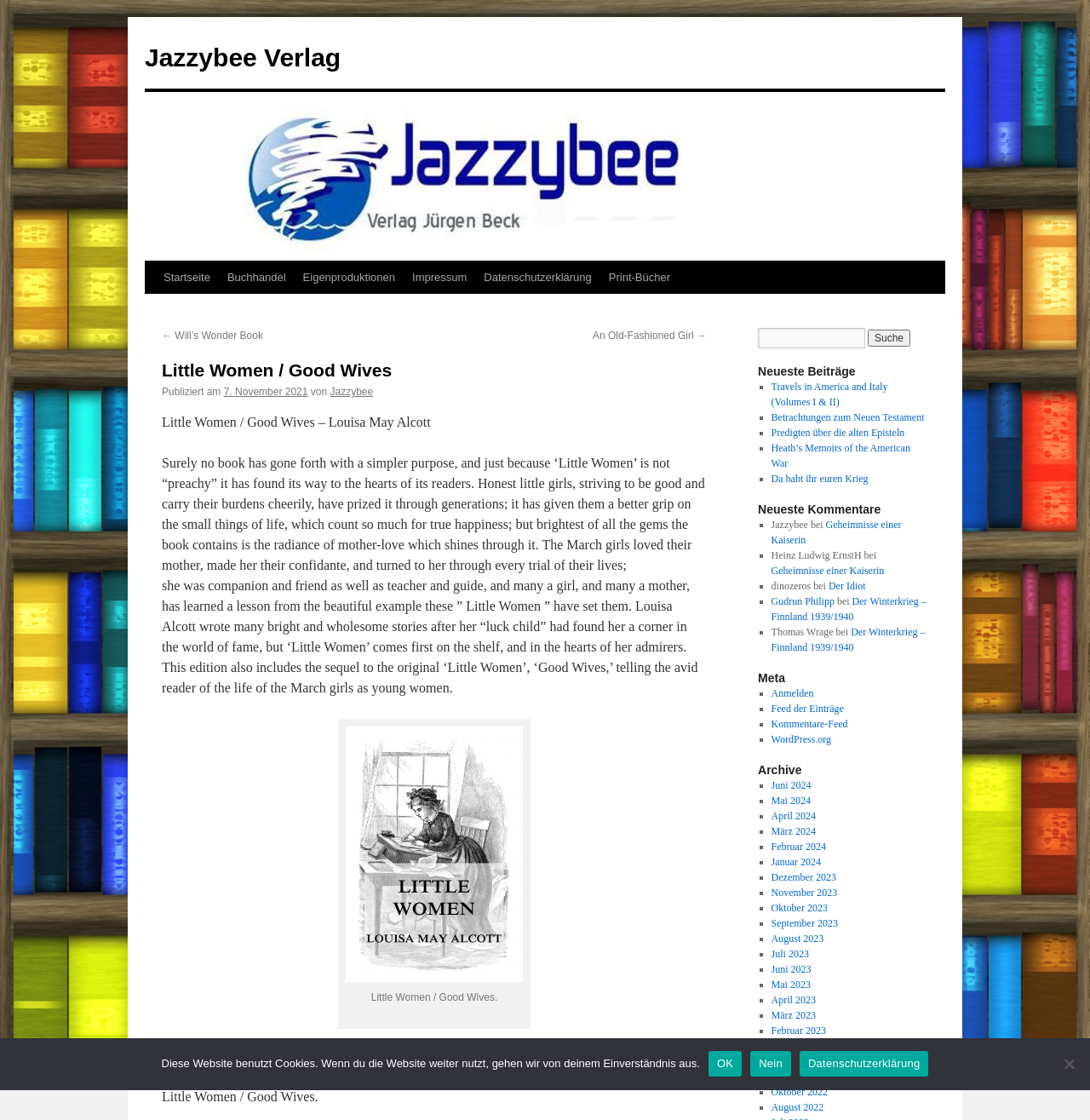How many links are there in the 'Neueste Beiträge' section?
Based on the screenshot, respond with a single word or phrase.

5